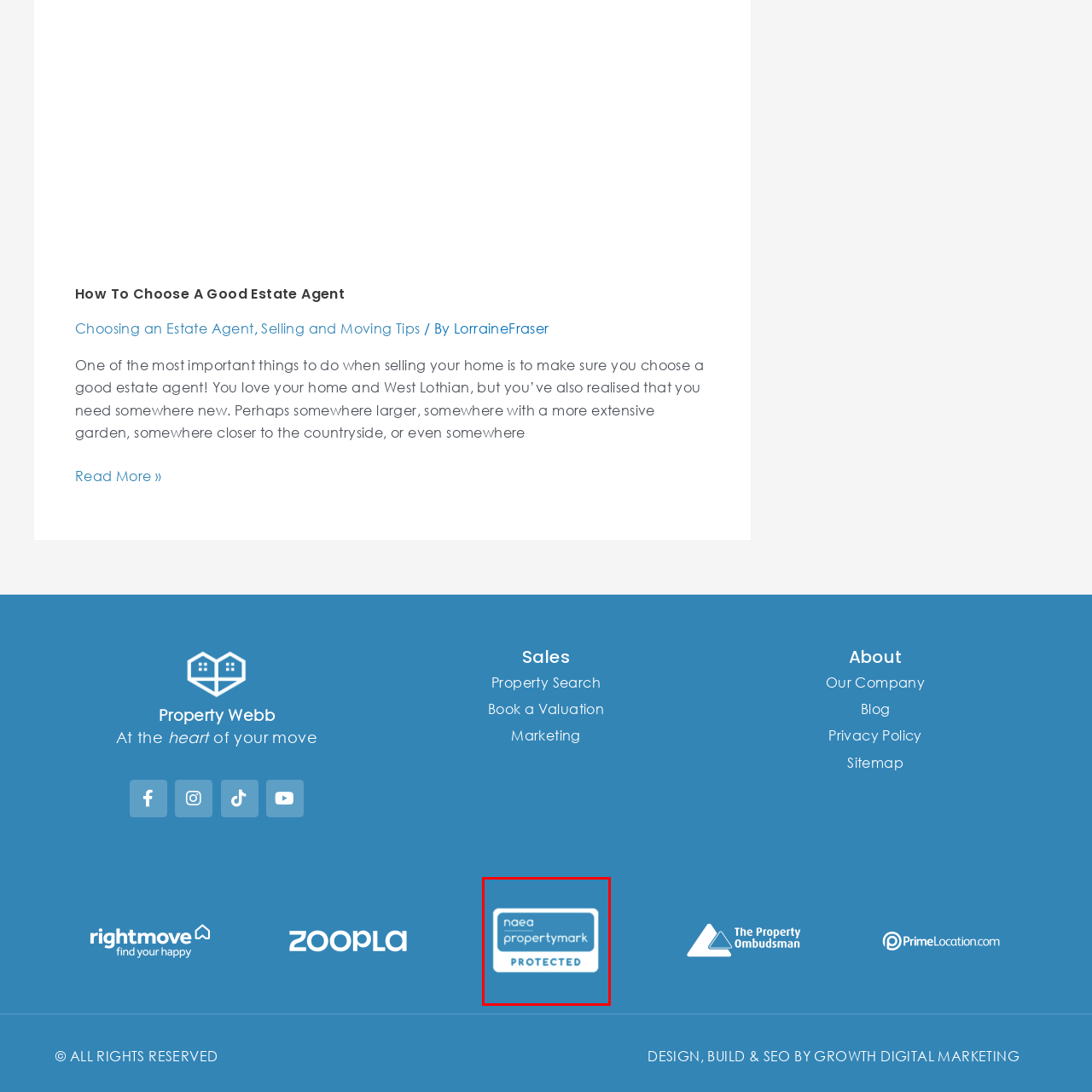Please look at the highlighted area within the red border and provide the answer to this question using just one word or phrase: 
What is written at the top of the logo?

naea propertymark